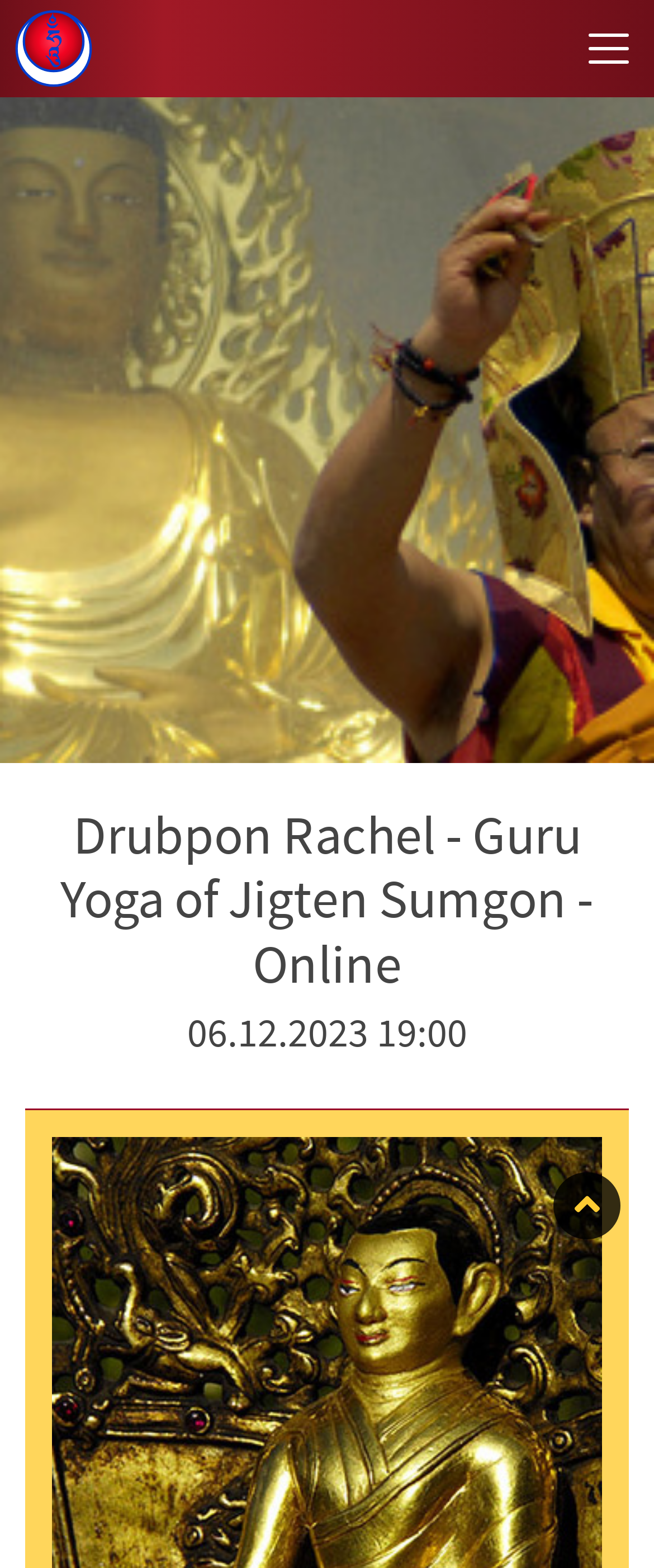What is the time of the Guru Yoga event?
Using the information from the image, answer the question thoroughly.

I found the time of the Guru Yoga event by looking at the heading element that contains the date and time information, which is '06.12.2023 19:00'. The time part of this information is '19:00'.